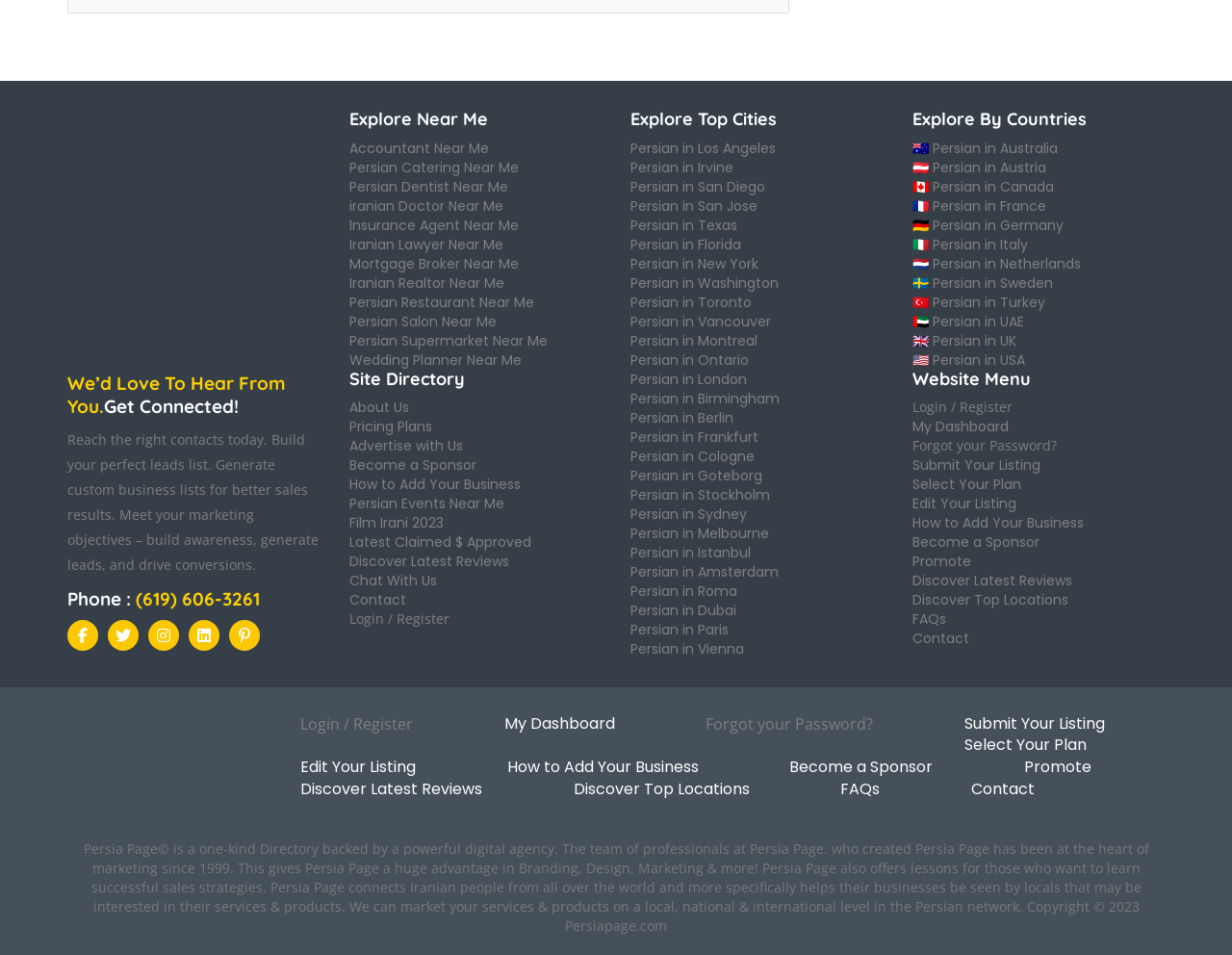Locate the bounding box coordinates of the UI element described by: "How to Add Your Business". Provide the coordinates as four float numbers between 0 and 1, formatted as [left, top, right, bottom].

[0.412, 0.792, 0.567, 0.815]